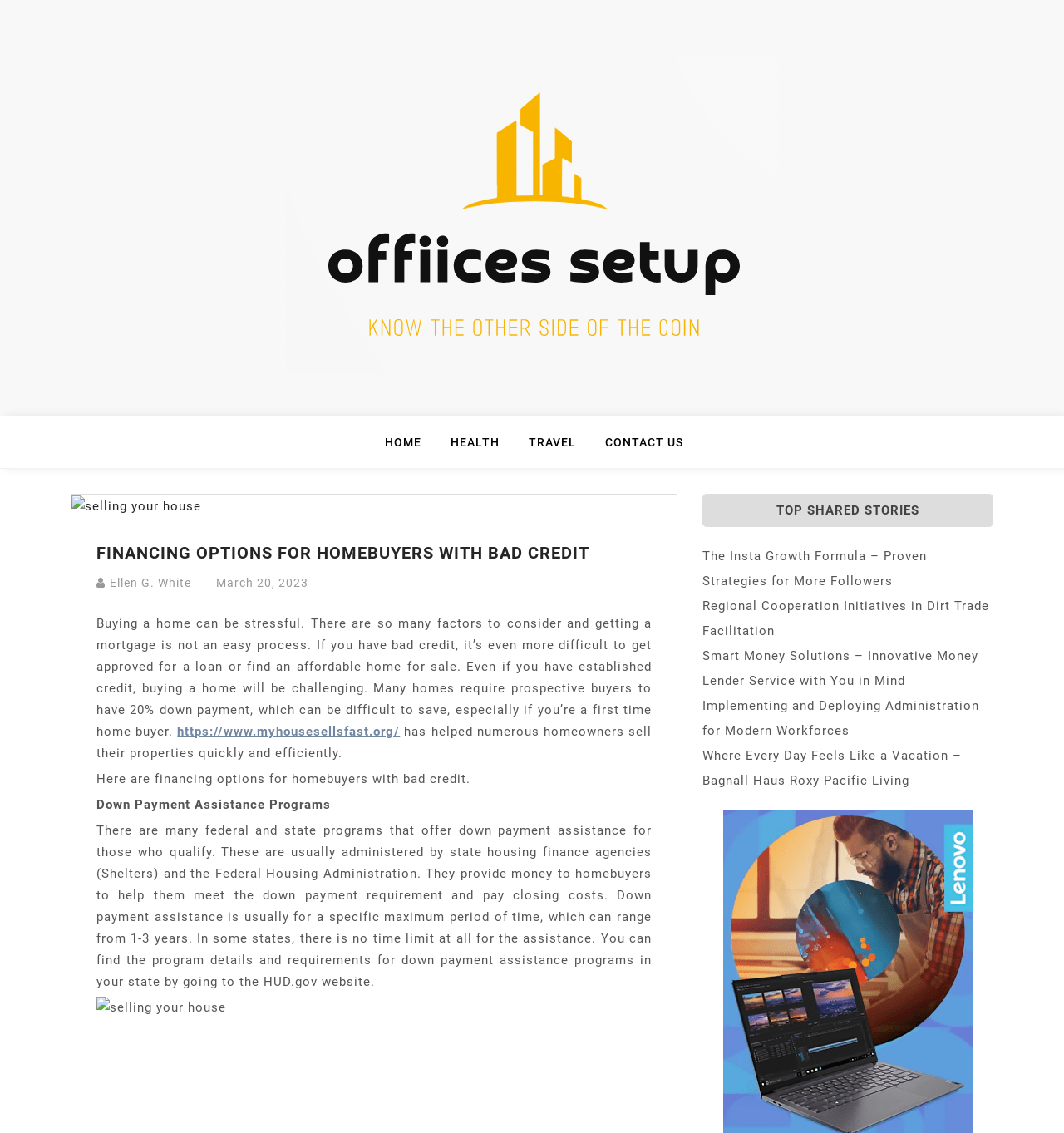Please reply to the following question with a single word or a short phrase:
What is the purpose of down payment assistance programs?

To help homebuyers meet down payment requirement